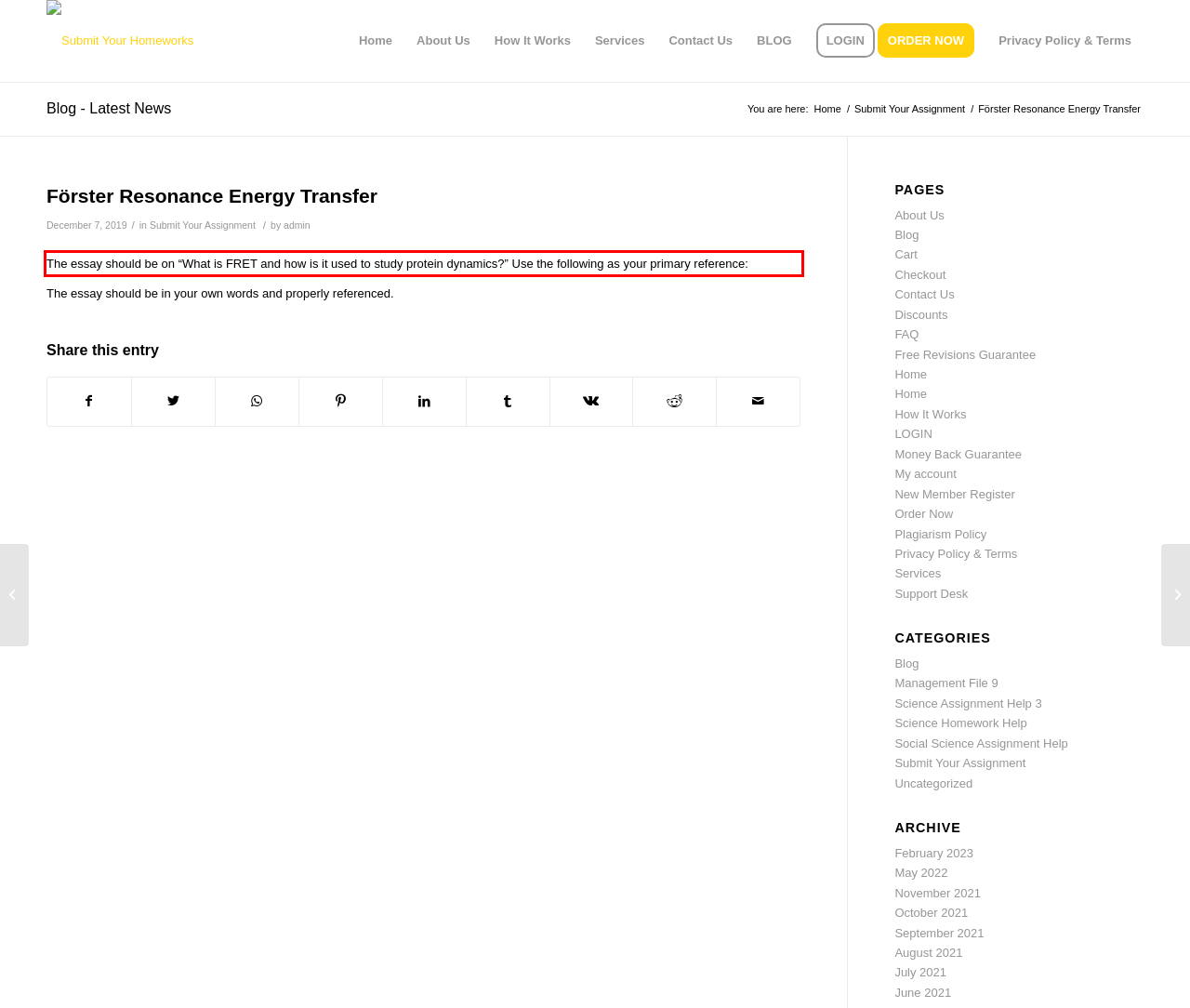From the screenshot of the webpage, locate the red bounding box and extract the text contained within that area.

The essay should be on “What is FRET and how is it used to study protein dynamics?” Use the following as your primary reference: